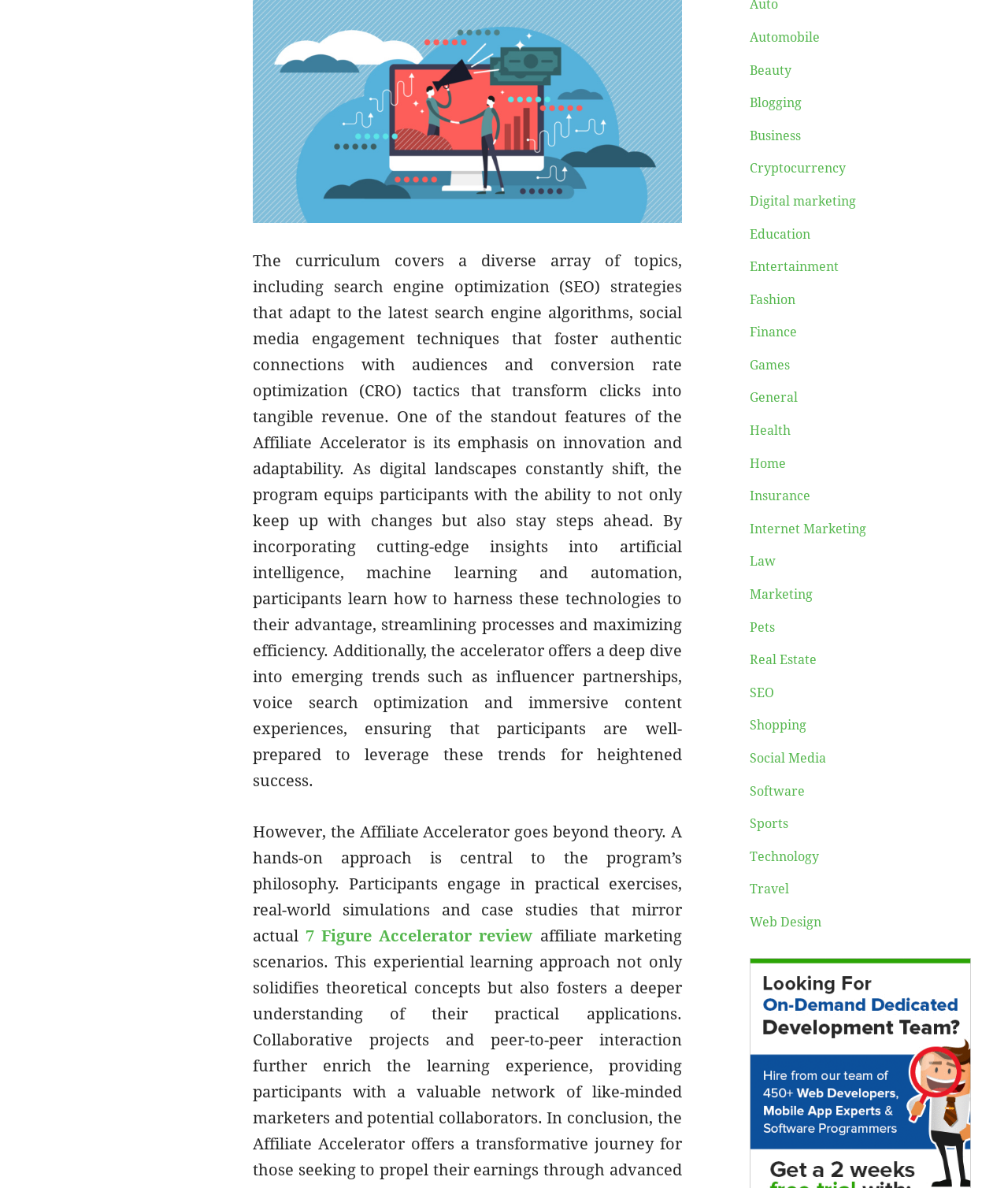Please find the bounding box coordinates of the clickable region needed to complete the following instruction: "Learn about SEO". The bounding box coordinates must consist of four float numbers between 0 and 1, i.e., [left, top, right, bottom].

[0.743, 0.577, 0.768, 0.589]